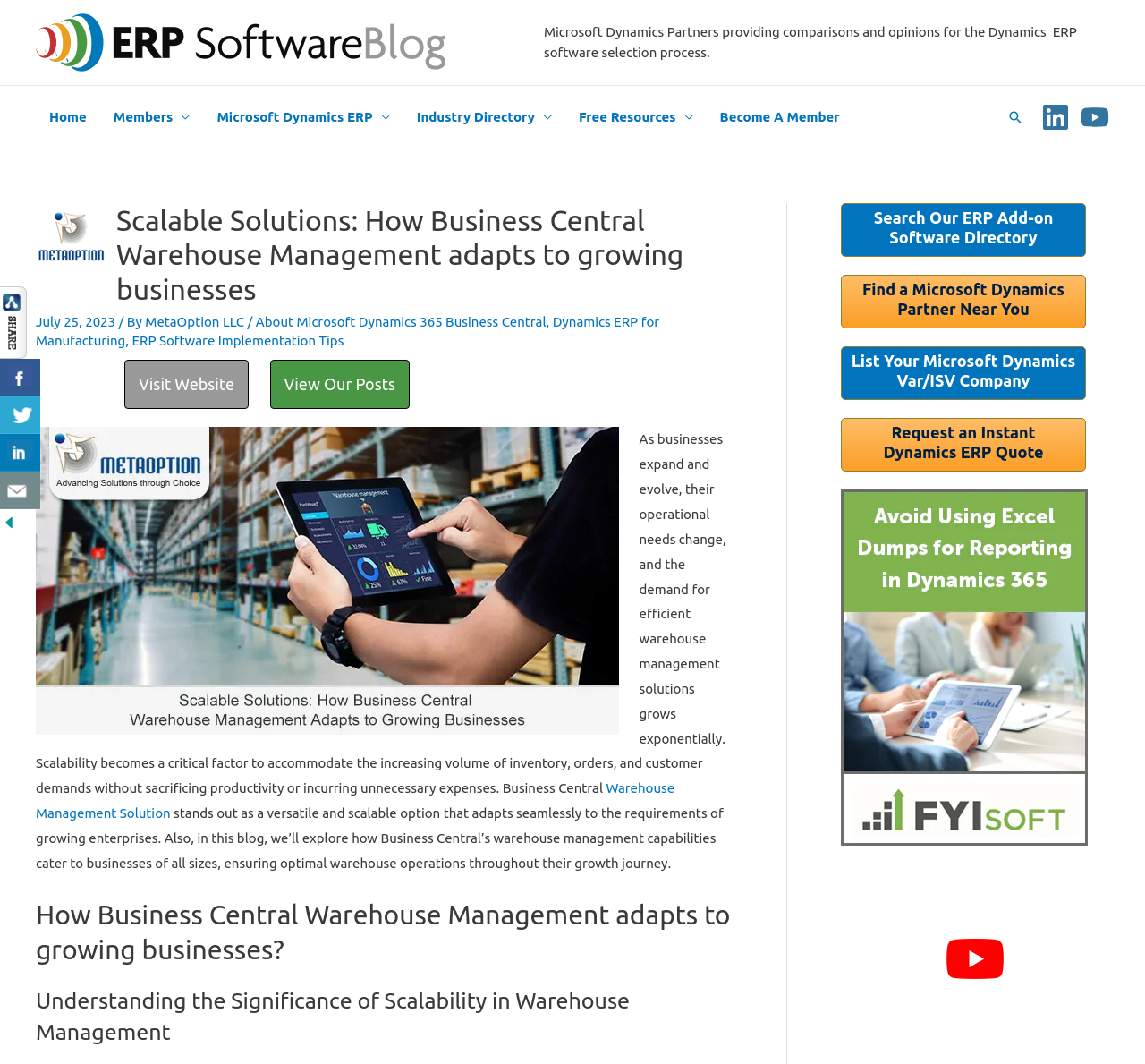Summarize the webpage with intricate details.

This webpage is about Business Central Warehouse Management and its scalability for growing businesses. At the top left, there is a logo of ERP Software Blog, accompanied by a navigation menu with links to Home, Members, Microsoft Dynamics ERP, Industry Directory, Free Resources, and Become A Member. On the top right, there are social media links to Linkedin and YouTube, as well as a search icon link.

Below the navigation menu, there is a header section with MetaOption LLC's logo, a heading that reads "Scalable Solutions: How Business Central Warehouse Management adapts to growing businesses", and a date "July 25, 2023". There are also links to MetaOption LLC, About Microsoft Dynamics 365 Business Central, Dynamics ERP for Manufacturing, and ERP Software Implementation Tips.

The main content of the webpage is divided into sections. The first section has a heading "How Business Central Warehouse Management adapts to growing businesses?" and a paragraph of text that discusses the importance of scalability in warehouse management as businesses expand and evolve. There is also an image related to the topic.

The next section has a heading "Understanding the Significance of Scalability in Warehouse Management" and continues the discussion on the importance of scalability in warehouse management.

On the right side of the webpage, there are three complementary sections with links to Search Our ERP Add-on Software Directory, Find a Microsoft Dynamics Partner Near You, List Your Microsoft Dynamics Var/ISV Company, and Request an Instant Dynamics ERP Quote. There is also a section with a link to FYIsoft and a YouTube video player.

At the bottom left, there is a section with social media sharing links, including Share On Facebook, Share On Twitter, Share On Linkedin, and Contact us.